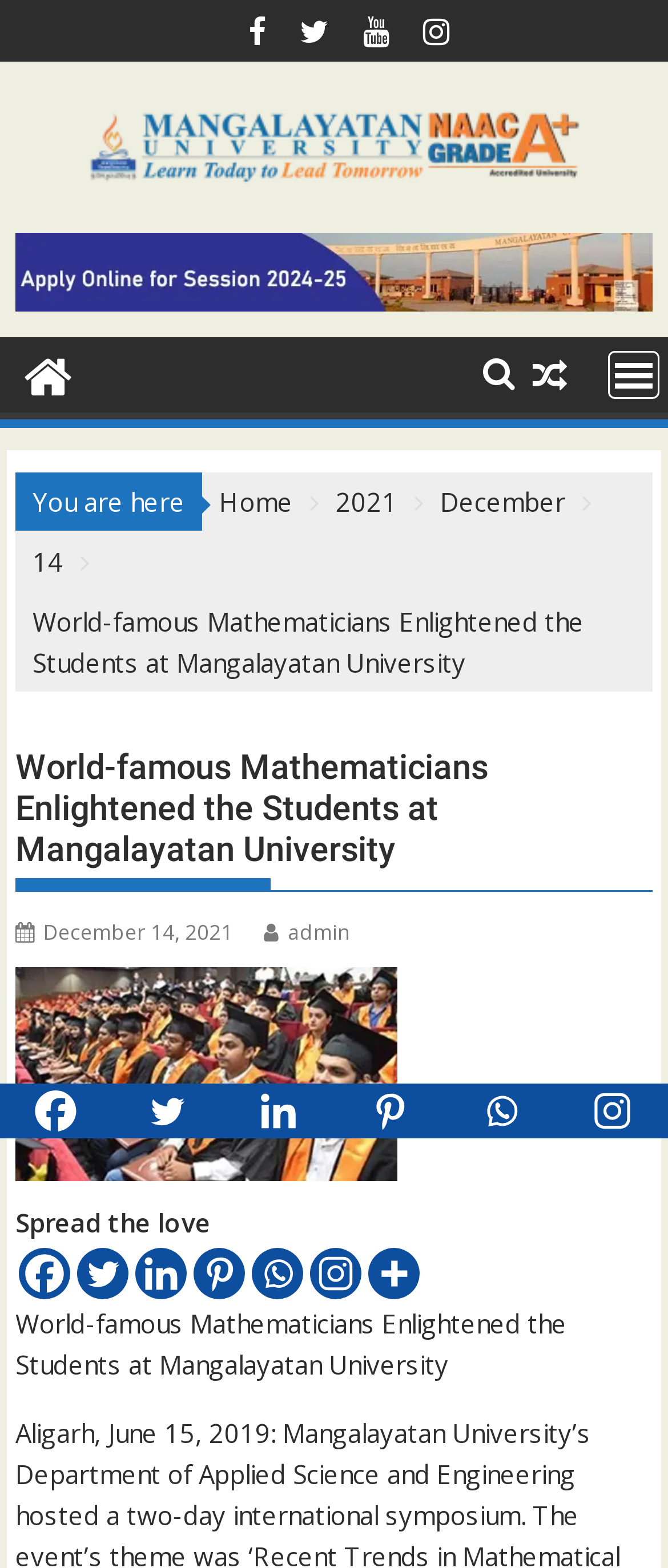Please identify the bounding box coordinates of where to click in order to follow the instruction: "Search for a keyword".

None